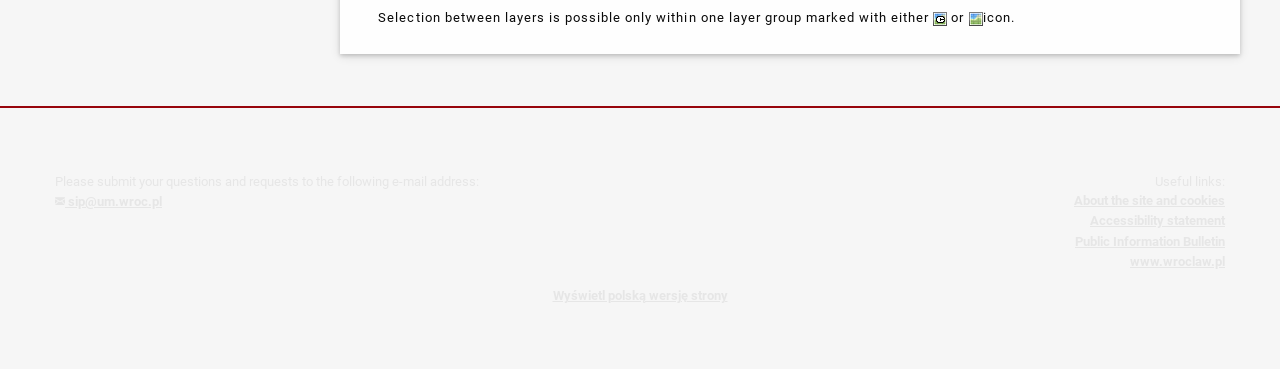Provide the bounding box coordinates for the UI element that is described by this text: "About Us". The coordinates should be in the form of four float numbers between 0 and 1: [left, top, right, bottom].

None